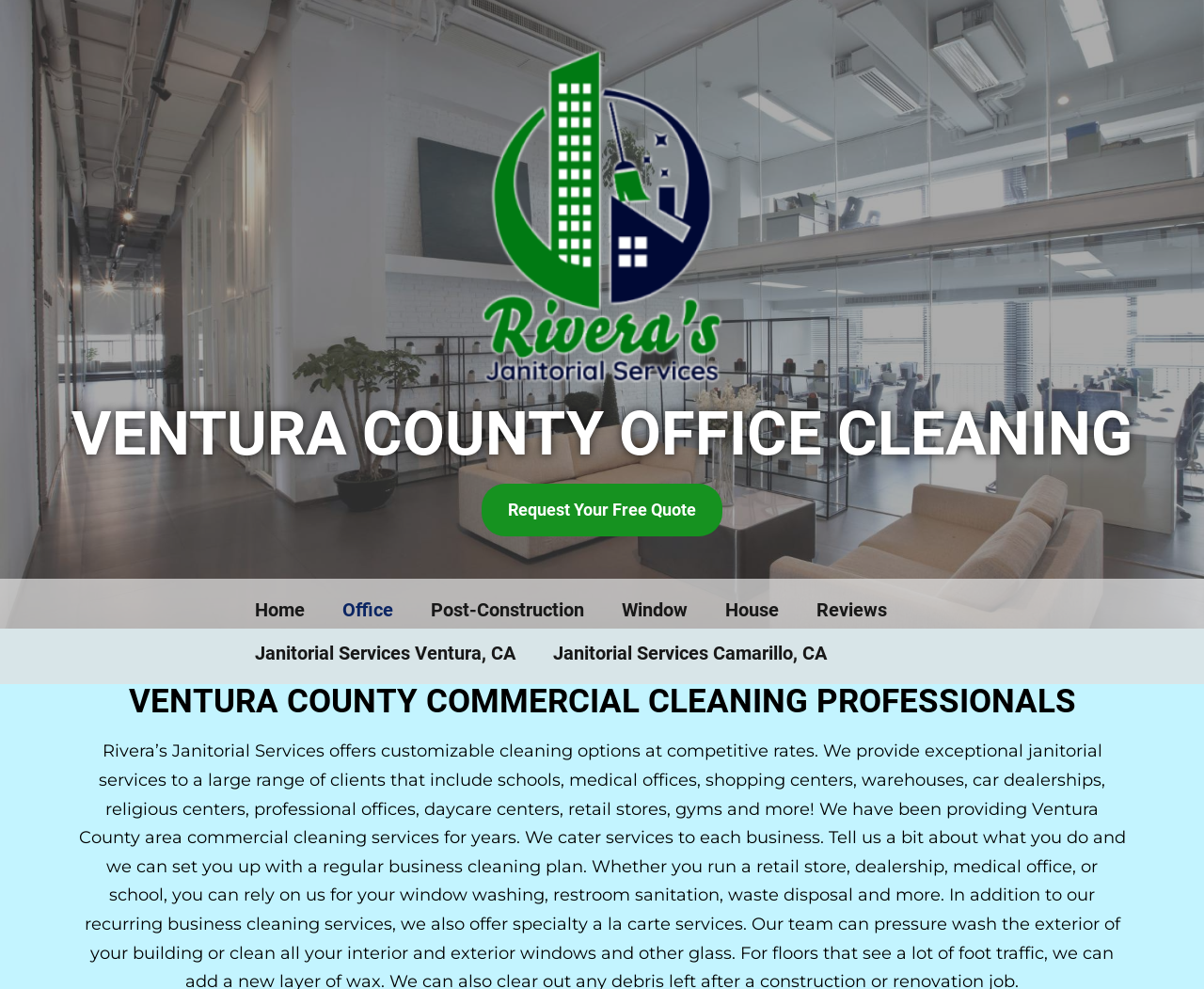Find the bounding box coordinates for the HTML element described as: "aria-label="Instagram"". The coordinates should consist of four float values between 0 and 1, i.e., [left, top, right, bottom].

None